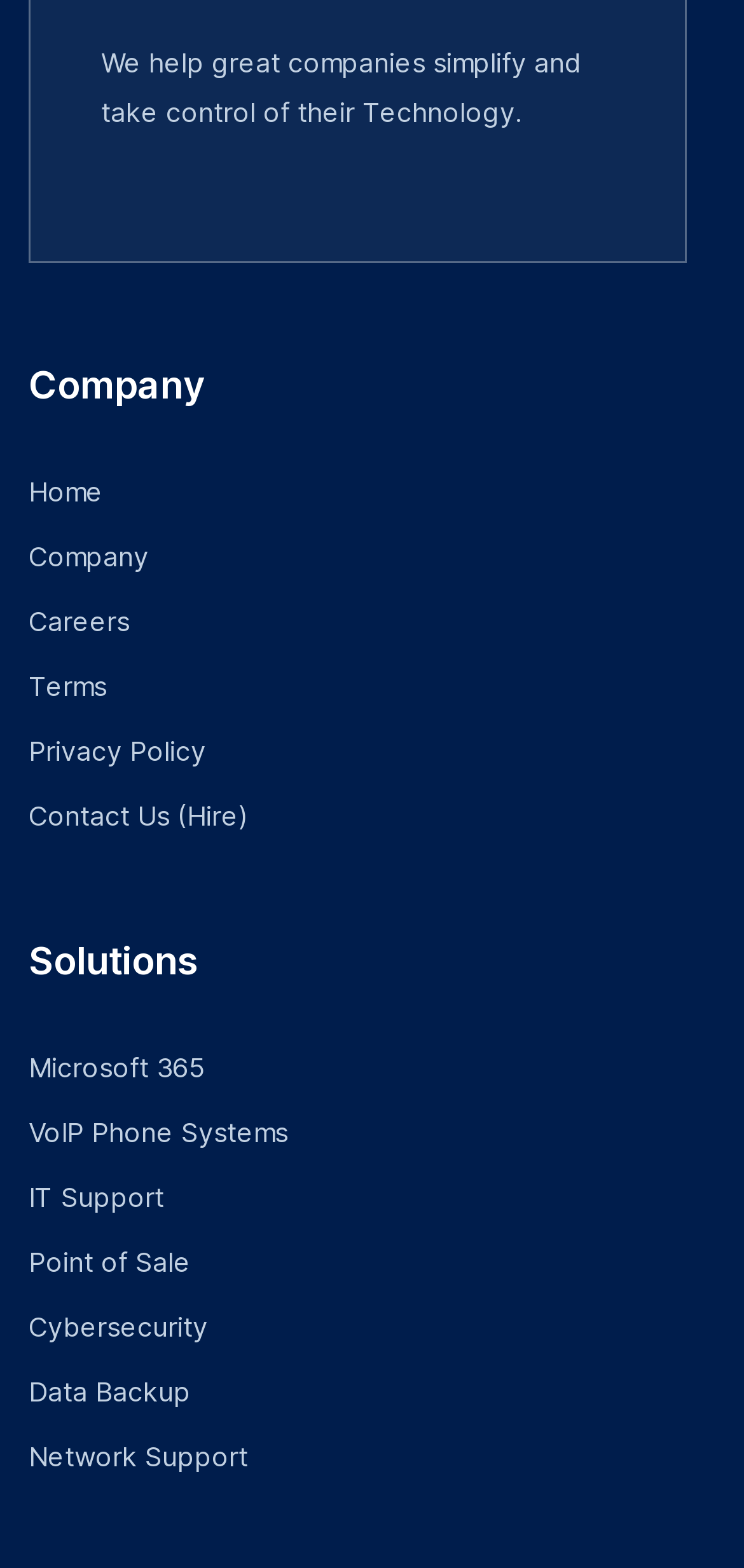Answer the question below using just one word or a short phrase: 
How many links are under the 'Company' heading?

5